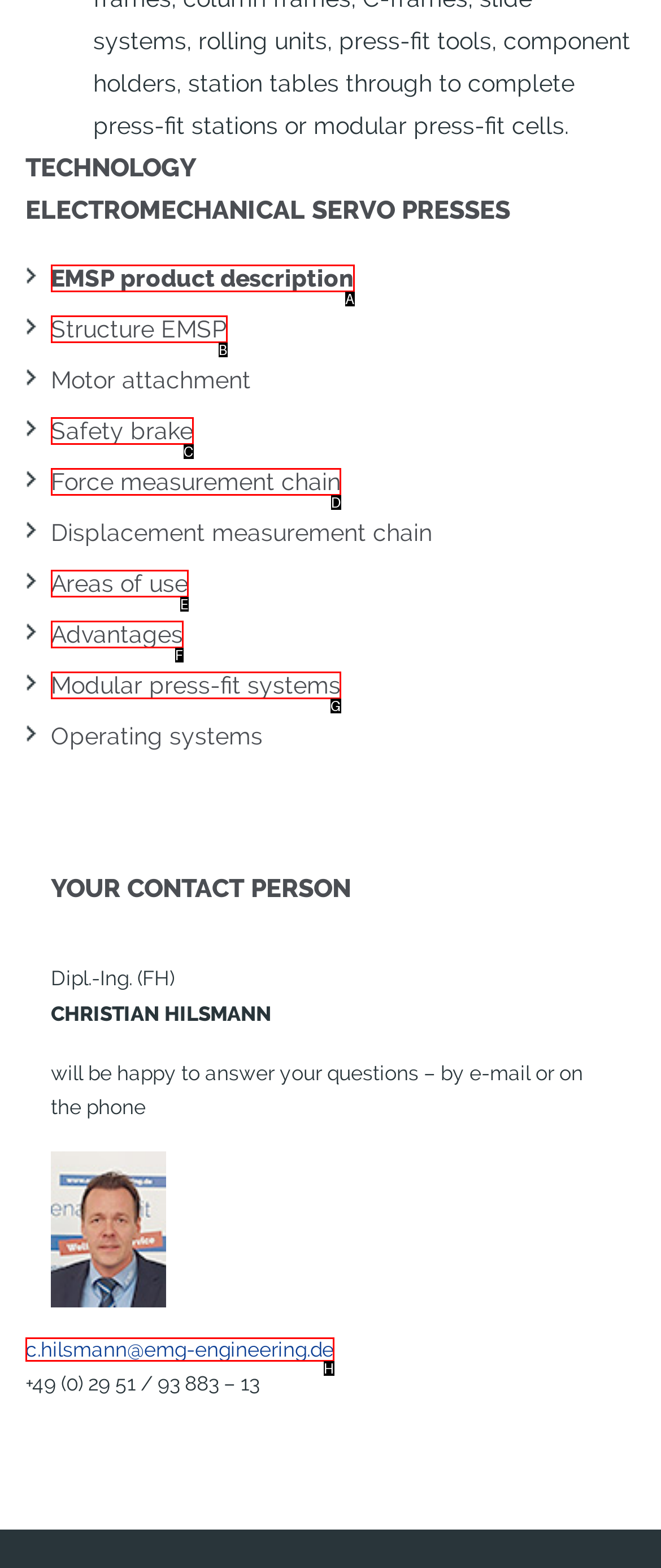Using the description: EMSP product description, find the corresponding HTML element. Provide the letter of the matching option directly.

A